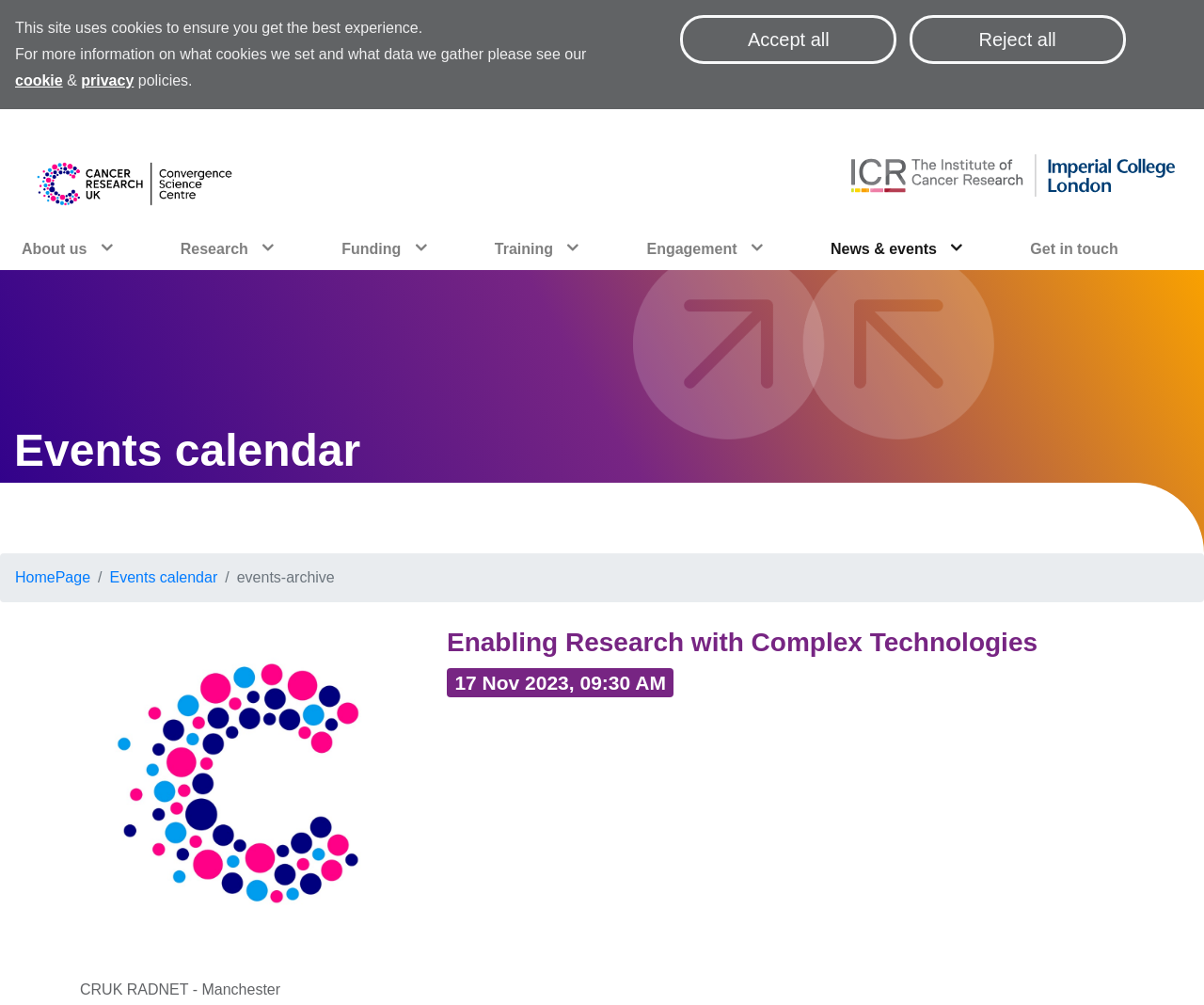Could you locate the bounding box coordinates for the section that should be clicked to accomplish this task: "Get in touch".

[0.849, 0.227, 0.979, 0.268]